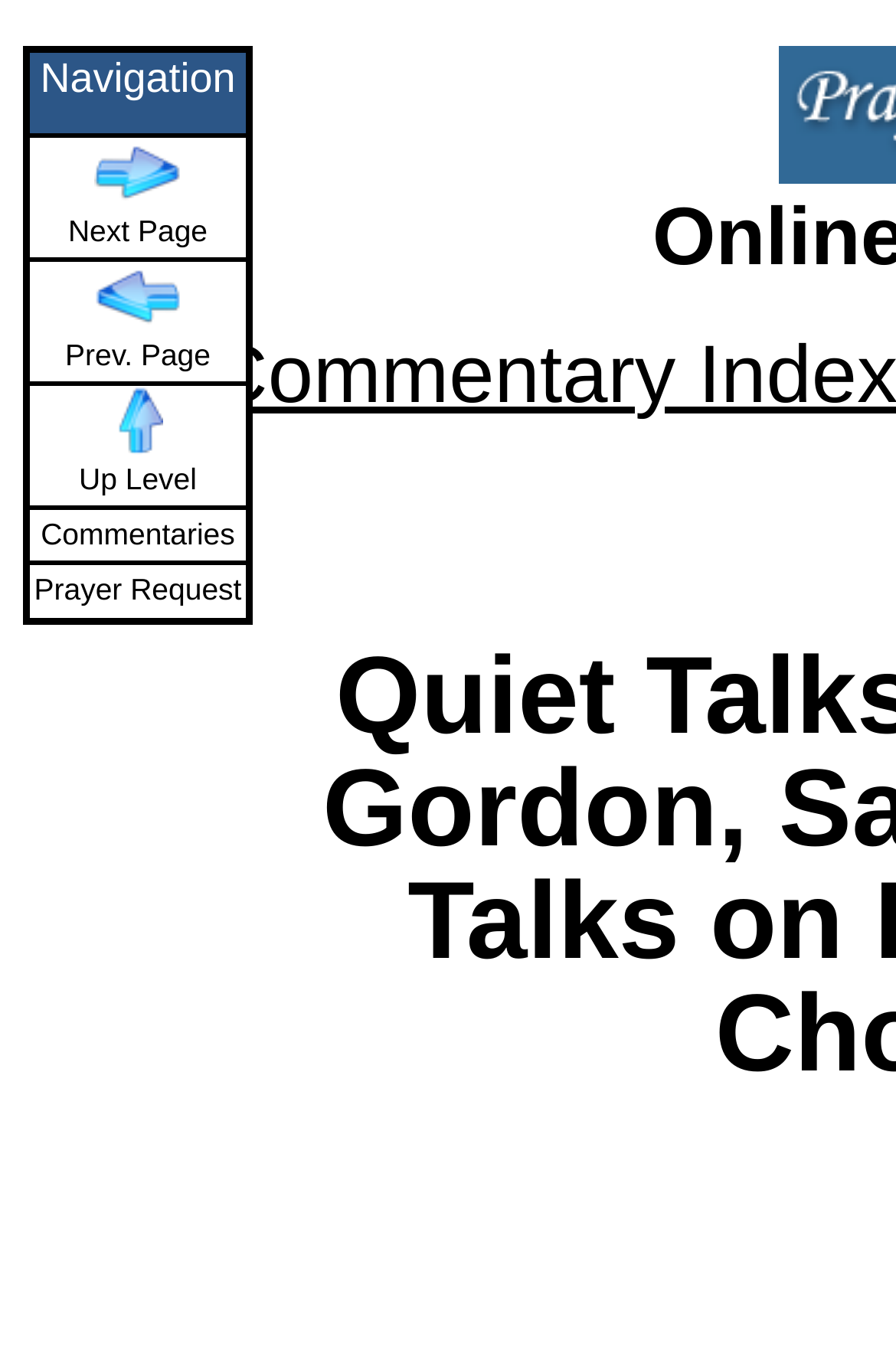What is the purpose of the 'Prayer Request' button?
Respond to the question with a single word or phrase according to the image.

To make a prayer request